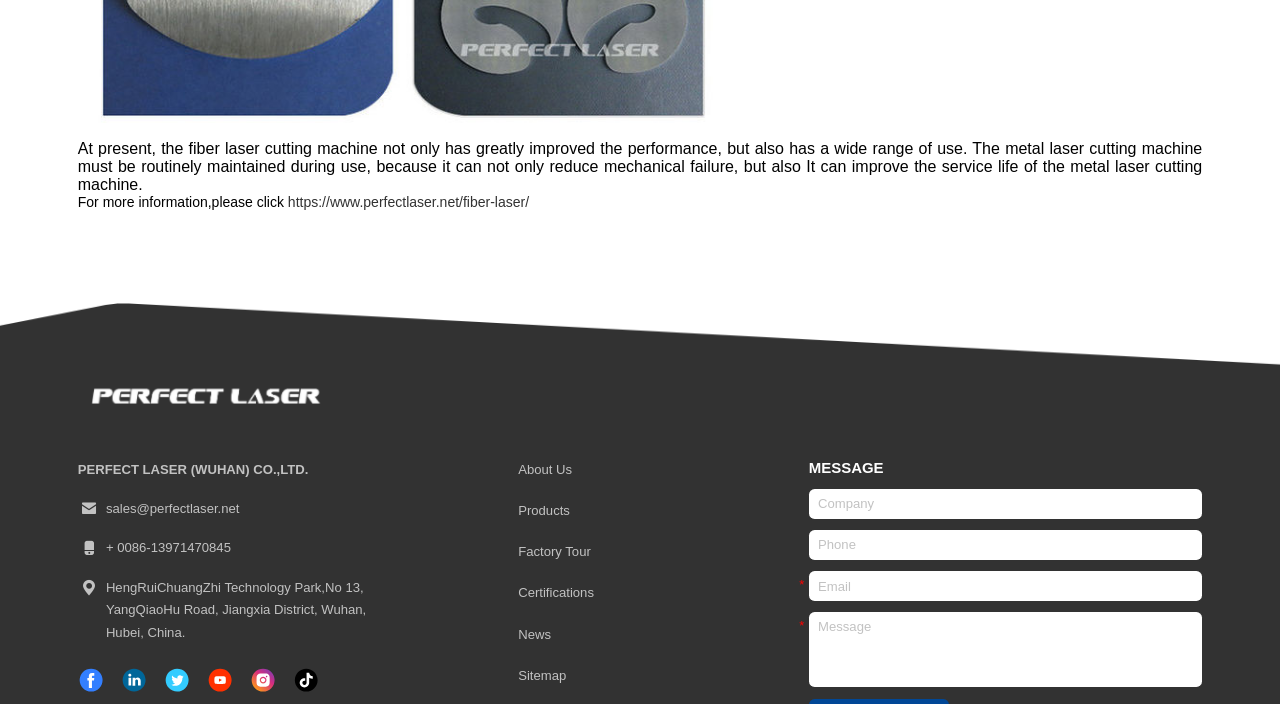What is the location of the company?
Answer the question with as much detail as possible.

The company's address is provided on the webpage, which is HengRuiChuangZhi Technology Park, No 13, YangQiaoHu Road, Jiangxia District, Wuhan, Hubei, China.